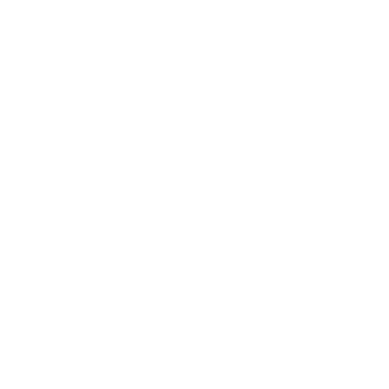What is the collection name of the tank top?
Based on the screenshot, answer the question with a single word or phrase.

Nike AeroSwift